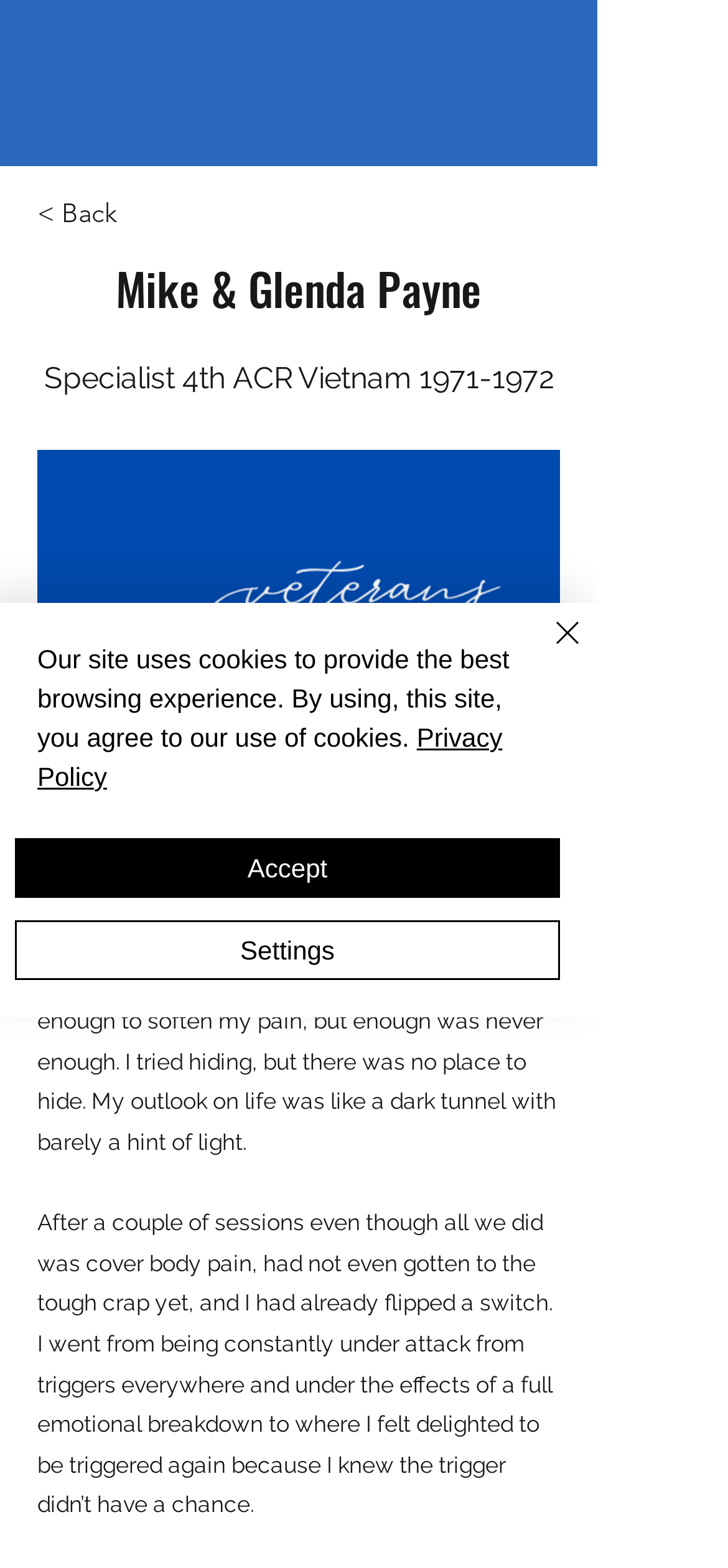What is the topic of Mike's story?
Please provide a comprehensive and detailed answer to the question.

The topic of Mike's story can be inferred from the image element with the description 'stress solution logo.png' and the static text elements that describe Mike's experience with stress and his story.